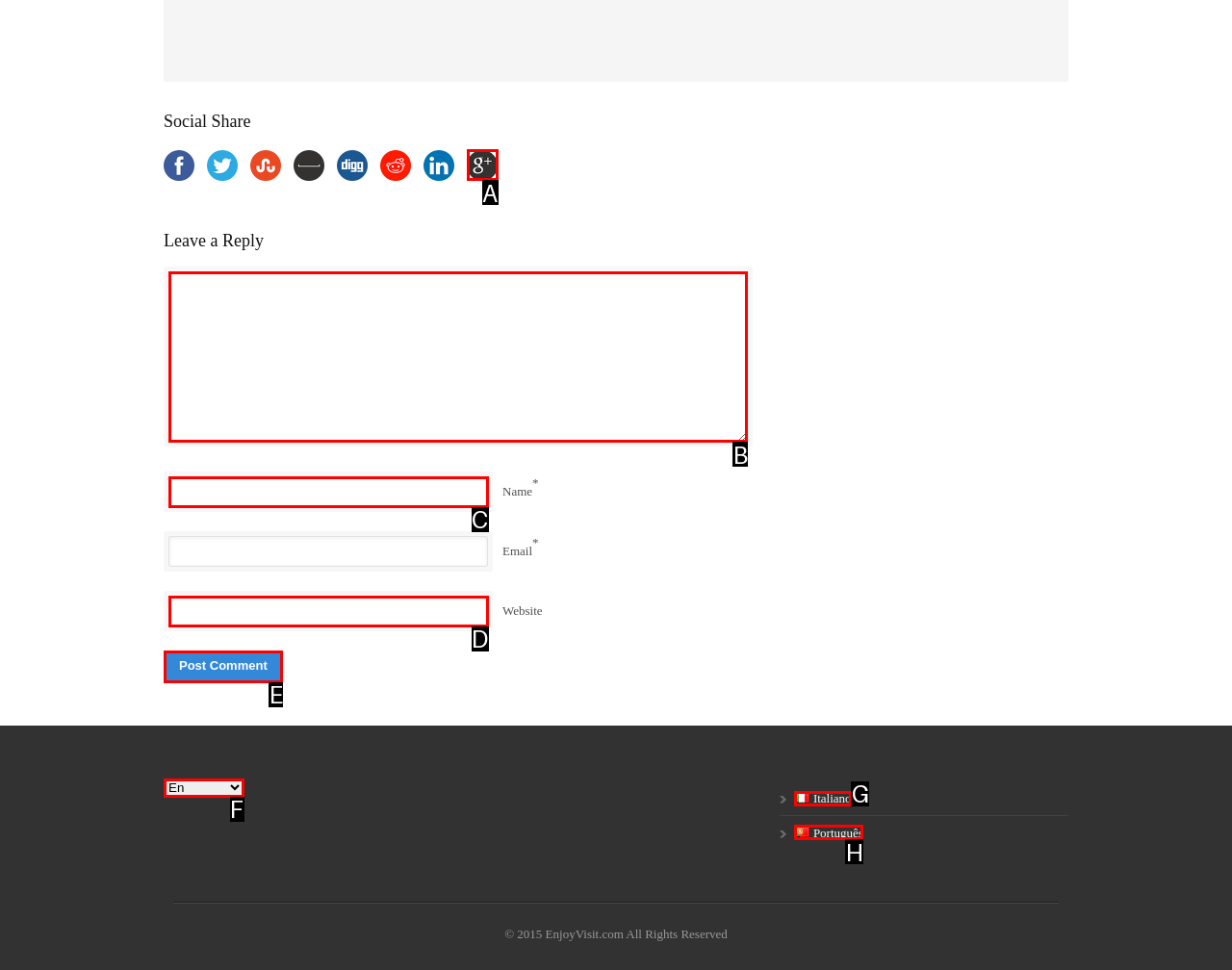Select the appropriate bounding box to fulfill the task: Check the product details of China Custom Pump Motor Reducer Coupling High Torque Nylon Sleeve Pin Elastic Coupling Respond with the corresponding letter from the choices provided.

None